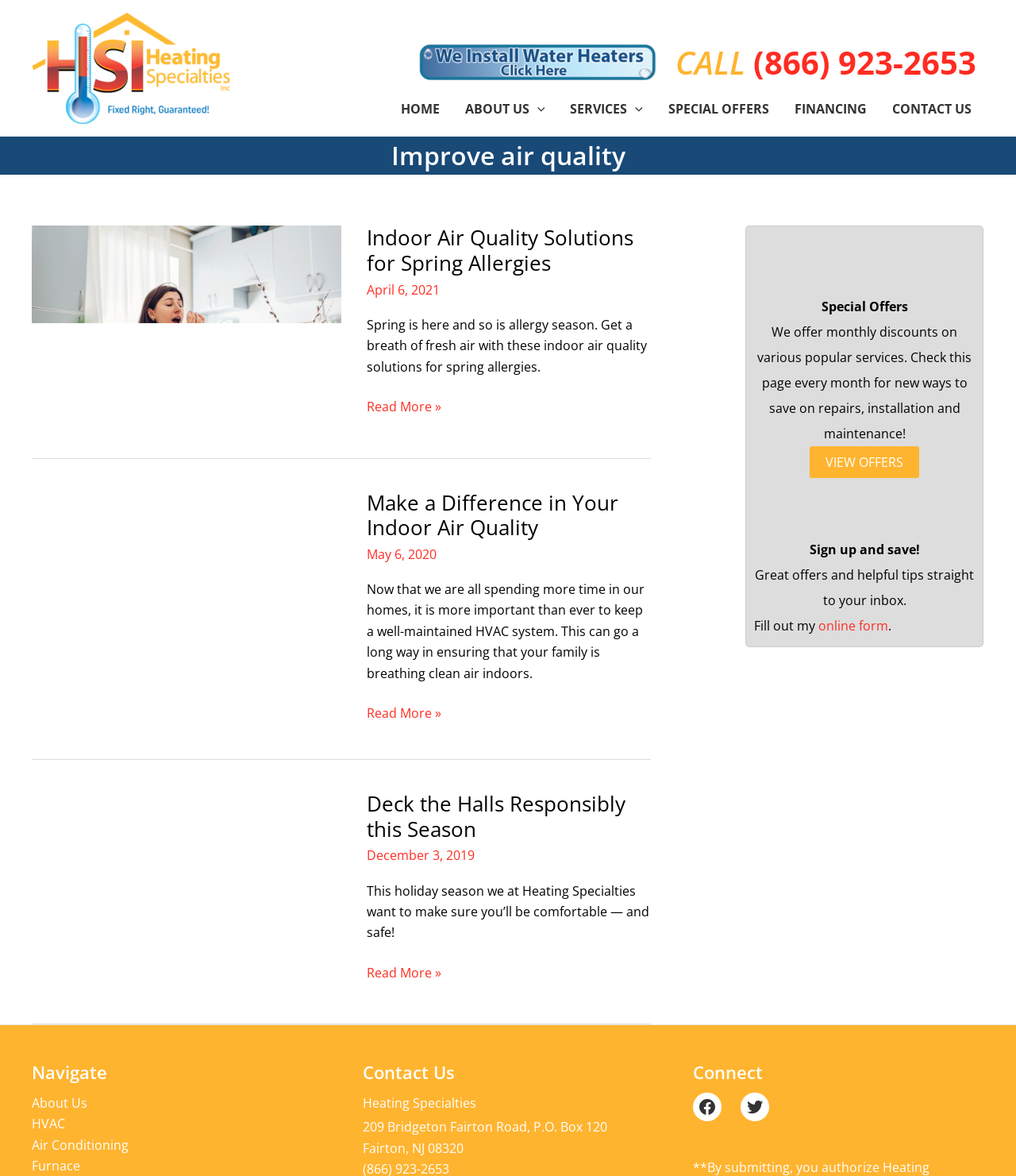Create a detailed summary of all the visual and textual information on the webpage.

The webpage is about "Improve air quality Archives" from Heating Specialties. At the top, there is a header section with a logo and a navigation menu. The logo is an image with the text "Heating Specialties" and is positioned at the top-left corner of the page. The navigation menu is located to the right of the logo and has several links, including "HOME", "ABOUT US", "SERVICES", "SPECIAL OFFERS", "FINANCING", and "CONTACT US".

Below the header section, there are three articles or blog posts. The first article is titled "Indoor Air Quality Solutions for Spring Allergies" and has an image of a woman sneezing. The article discusses the importance of indoor air quality during spring allergy season. The second article is titled "Make a Difference in Your Indoor Air Quality" and has an image of a family doing homework. The article talks about the importance of maintaining a well-functioning HVAC system to ensure clean indoor air. The third article is titled "Deck the Halls Responsibly this Season" and has an image of a furnace filter change. The article provides tips on how to stay comfortable and safe during the holiday season.

To the right of the articles, there is a sidebar section with two complementary sections. The first section has a heading "Special Offers" and displays a dollar sign icon. It informs users about monthly discounts on various services and has a link to view the offers. The second section has a heading "Sign up and save!" and displays a piggy bank icon. It encourages users to sign up for the newsletter to receive great offers and helpful tips.

At the bottom of the page, there is a footer section with three columns. The first column has links to navigate to different sections of the website, including "About Us", "HVAC", "Air Conditioning", and "Furnace". The second column has contact information, including the company name, address, and phone number. The third column has links to social media platforms, including Facebook and Twitter.